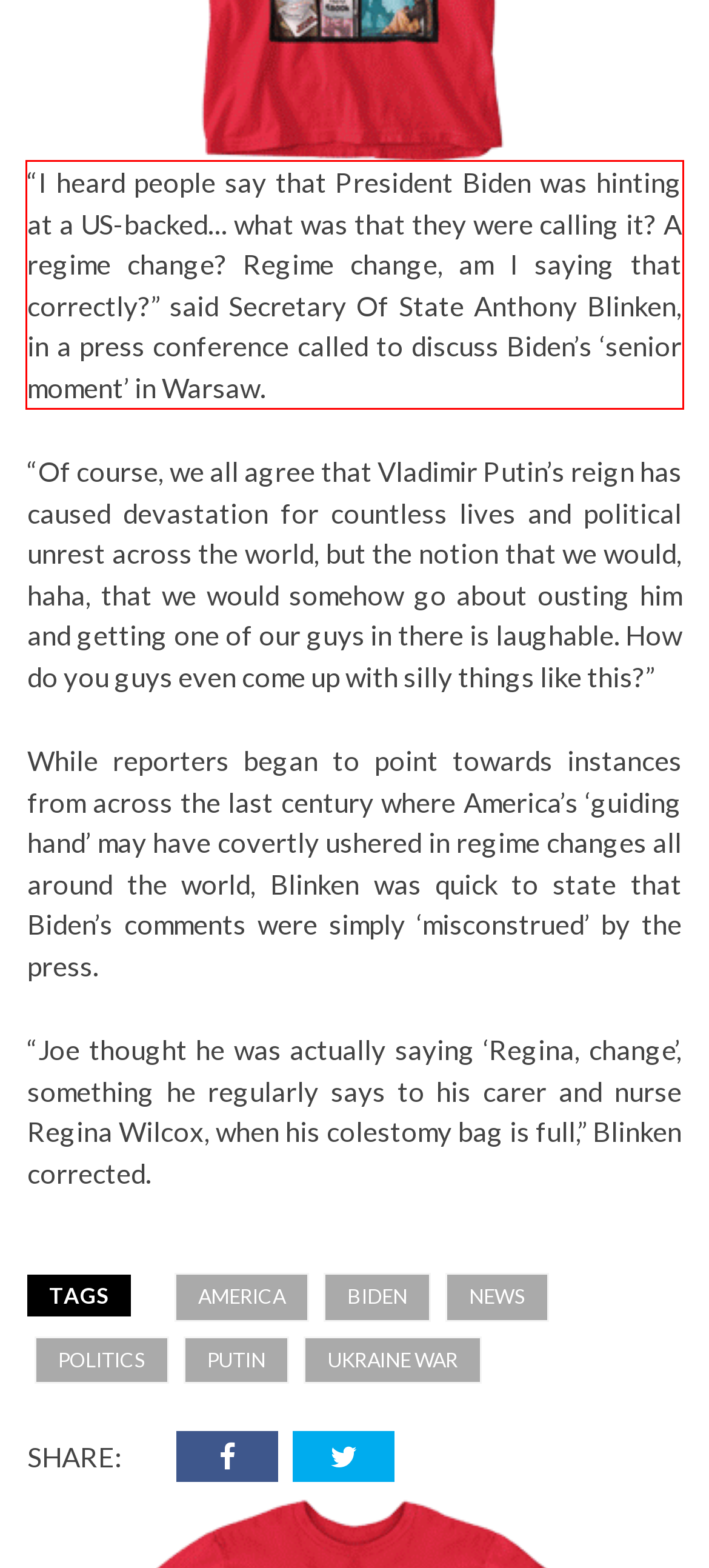Please identify the text within the red rectangular bounding box in the provided webpage screenshot.

“I heard people say that President Biden was hinting at a US-backed… what was that they were calling it? A regime change? Regime change, am I saying that correctly?” said Secretary Of State Anthony Blinken, in a press conference called to discuss Biden’s ‘senior moment’ in Warsaw.